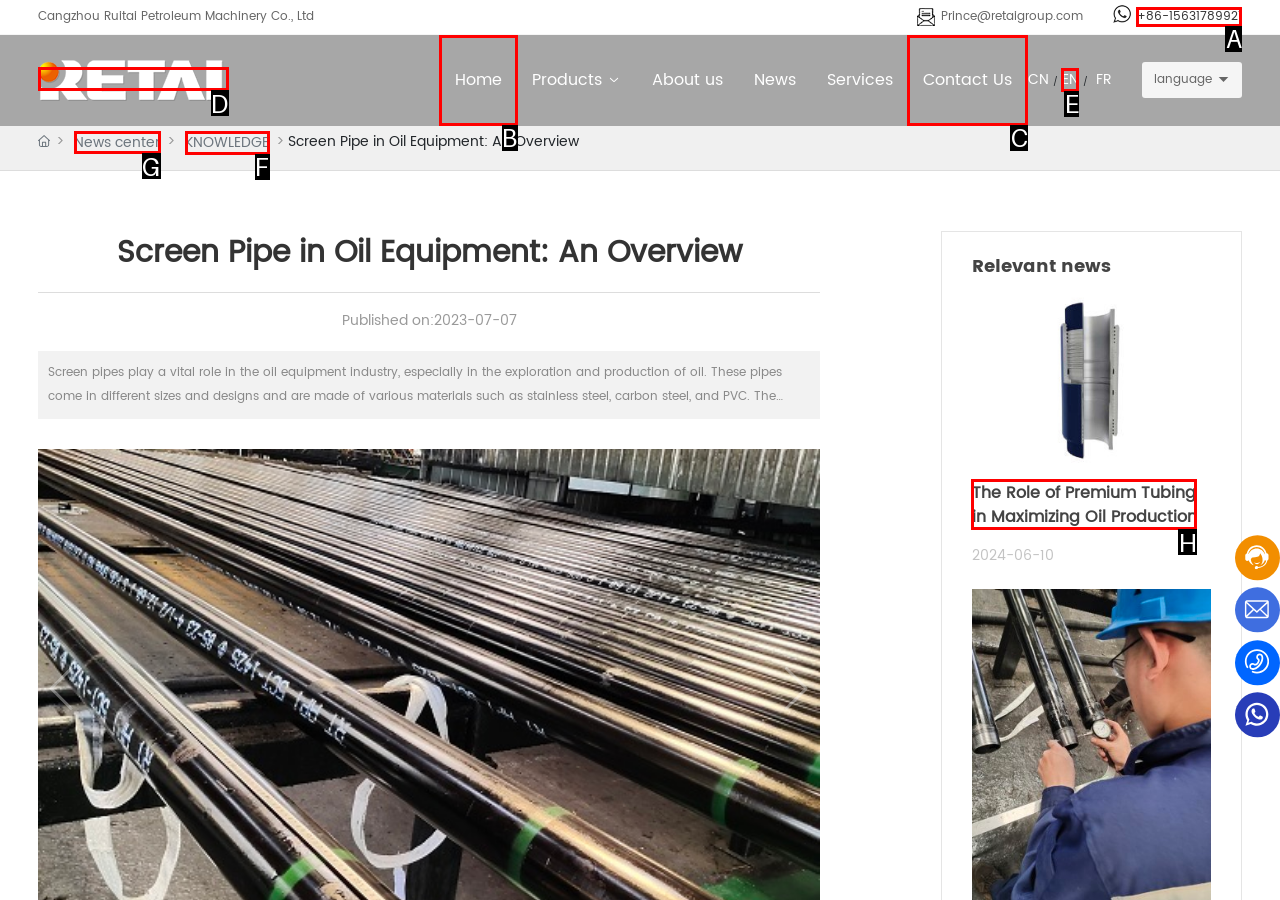Choose the letter of the UI element necessary for this task: Click the 'News center' link
Answer with the correct letter.

G